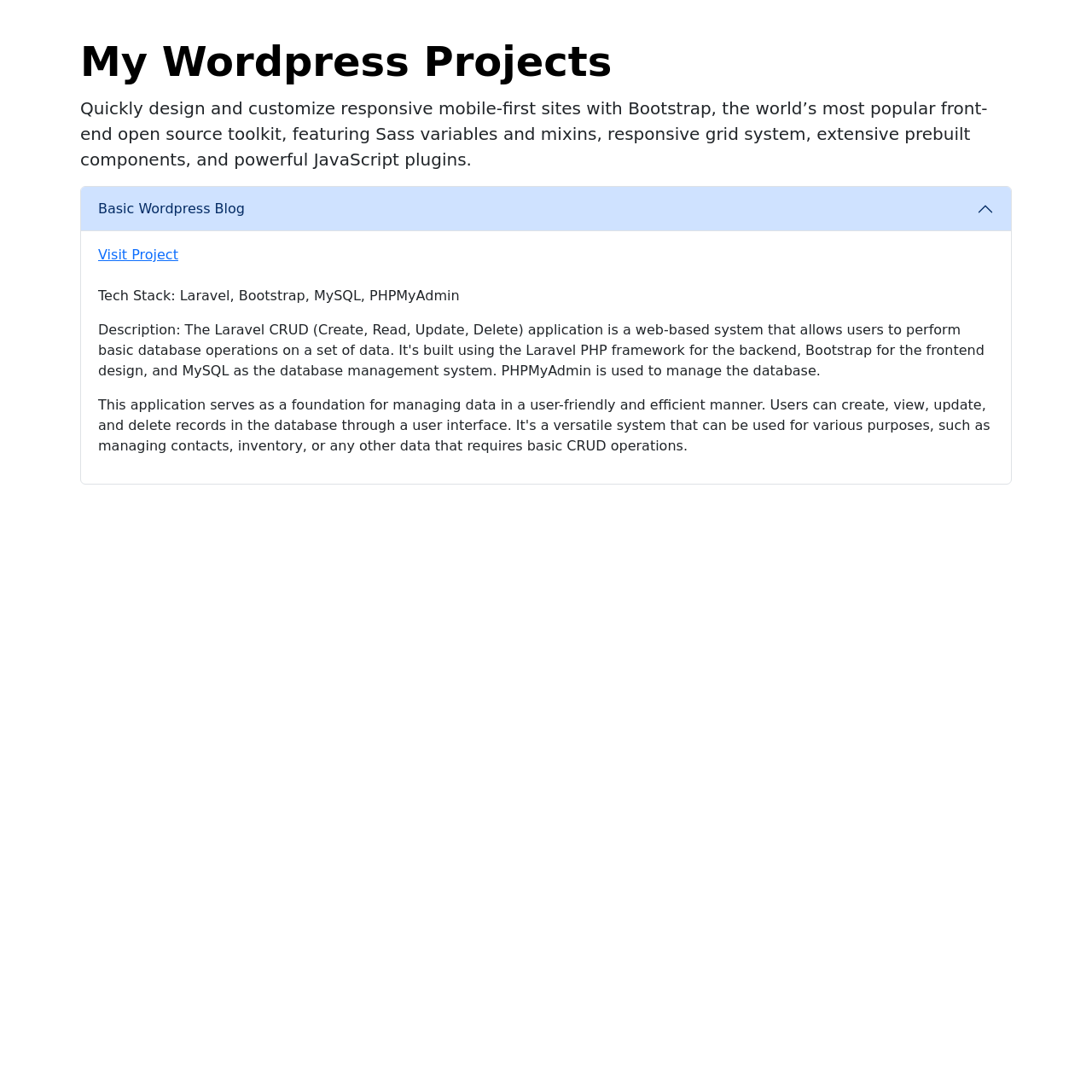Show the bounding box coordinates for the HTML element as described: "Basic Wordpress Blog".

[0.074, 0.171, 0.926, 0.212]